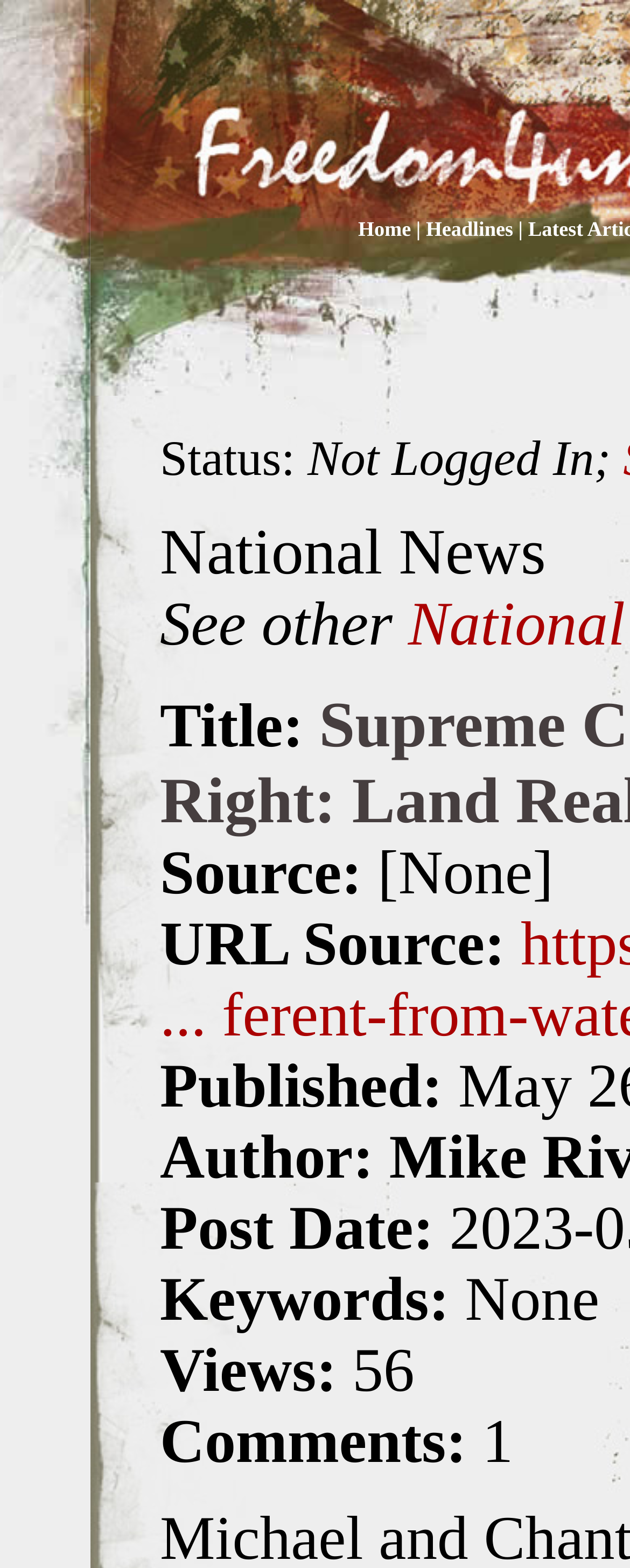Generate an in-depth caption that captures all aspects of the webpage.

The webpage appears to be a news article or blog post with a title "4um: Supreme Court Acknowledges God Was Right: Land Really Is Different From Water". At the top, there are three links: "Home" on the left, a separator "|" in the middle, and "Headlines" on the right.

Below the top links, there is a section with various metadata about the article. This section is divided into several lines, each with a label and a value. The labels include "Status:", "National News", "Title:", "Source:", "URL Source:", "Published:", "Author:", "Post Date:", "Keywords:", "Views:", and "Comments:". The values corresponding to these labels are "Not Logged In;", "See other", "[None]", a URL, a date, an author's name, a date, "None", "56", and "1", respectively.

The metadata section takes up most of the page, with the labels and values arranged in a vertical list. The labels are aligned to the left, and the values are indented to the right. There are no images on the page. Overall, the layout is dense and focused on presenting information about the article.